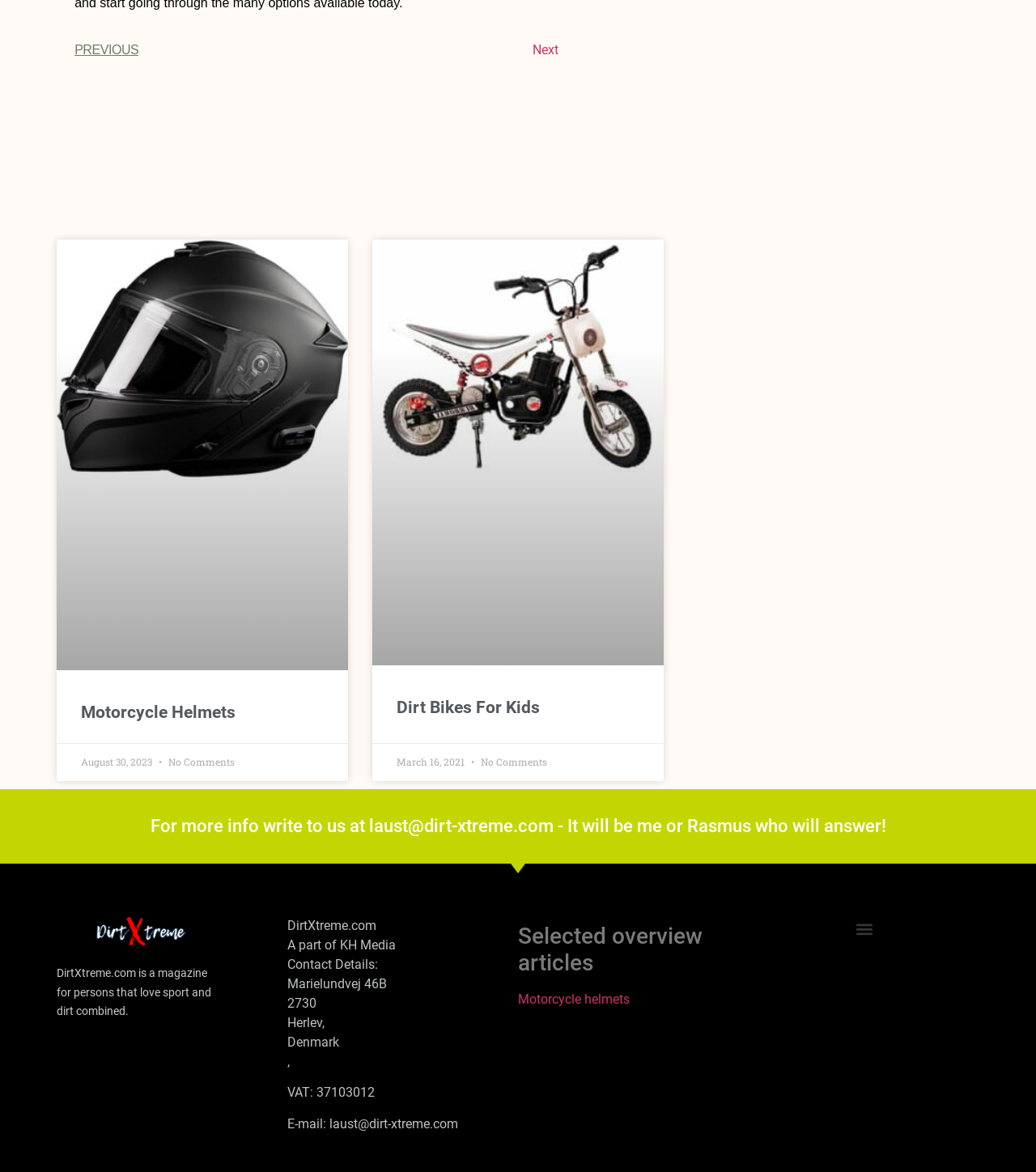Please locate the bounding box coordinates of the element's region that needs to be clicked to follow the instruction: "Click on the 'Dirt Bikes For Kids' link". The bounding box coordinates should be provided as four float numbers between 0 and 1, i.e., [left, top, right, bottom].

[0.383, 0.595, 0.521, 0.612]